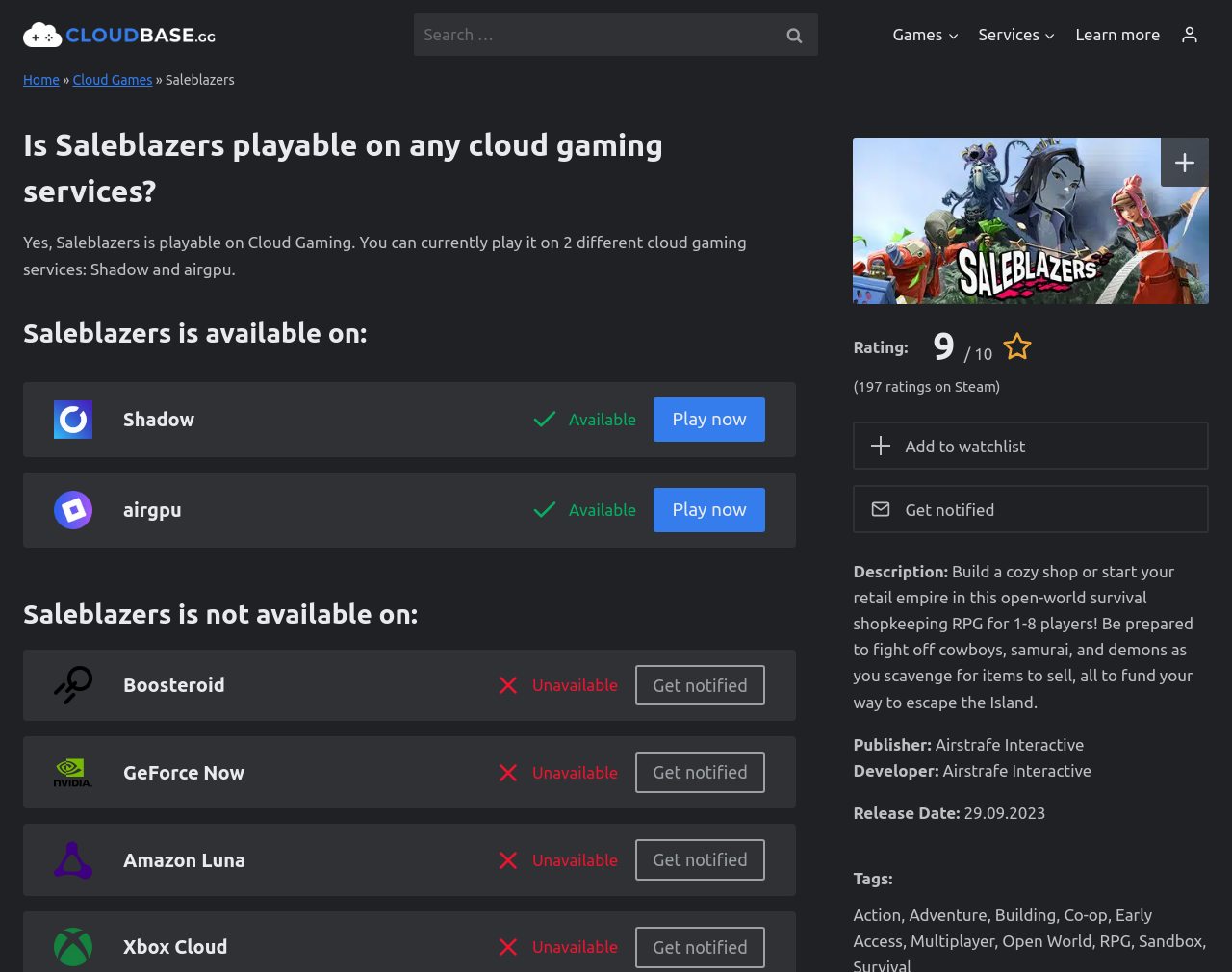Locate the bounding box coordinates of the item that should be clicked to fulfill the instruction: "Get notified about Boosteroid".

[0.516, 0.684, 0.621, 0.726]